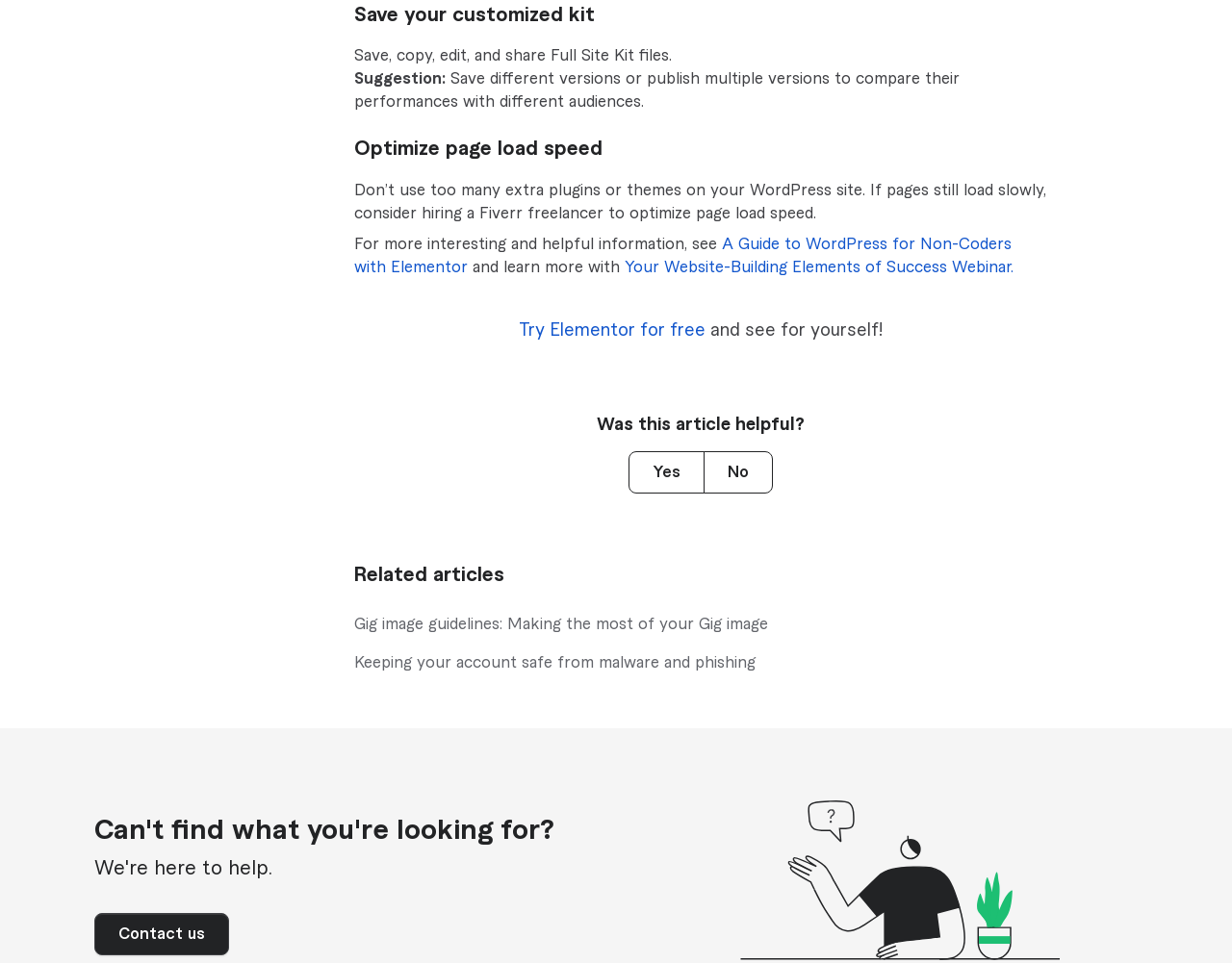Locate the bounding box of the user interface element based on this description: "Contact us".

[0.077, 0.948, 0.186, 0.992]